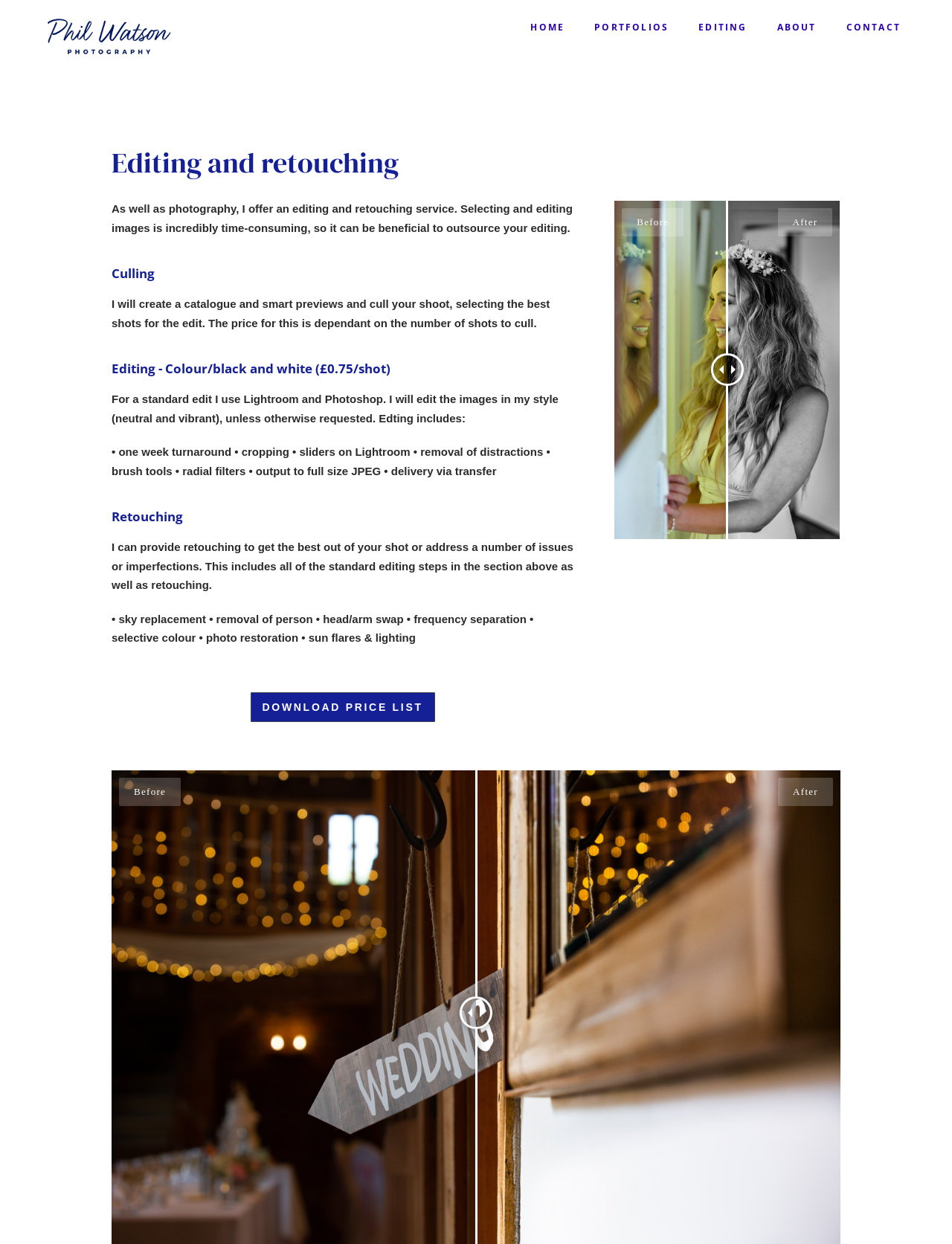What is the price for culling?
Using the image as a reference, give a one-word or short phrase answer.

Dependant on number of shots